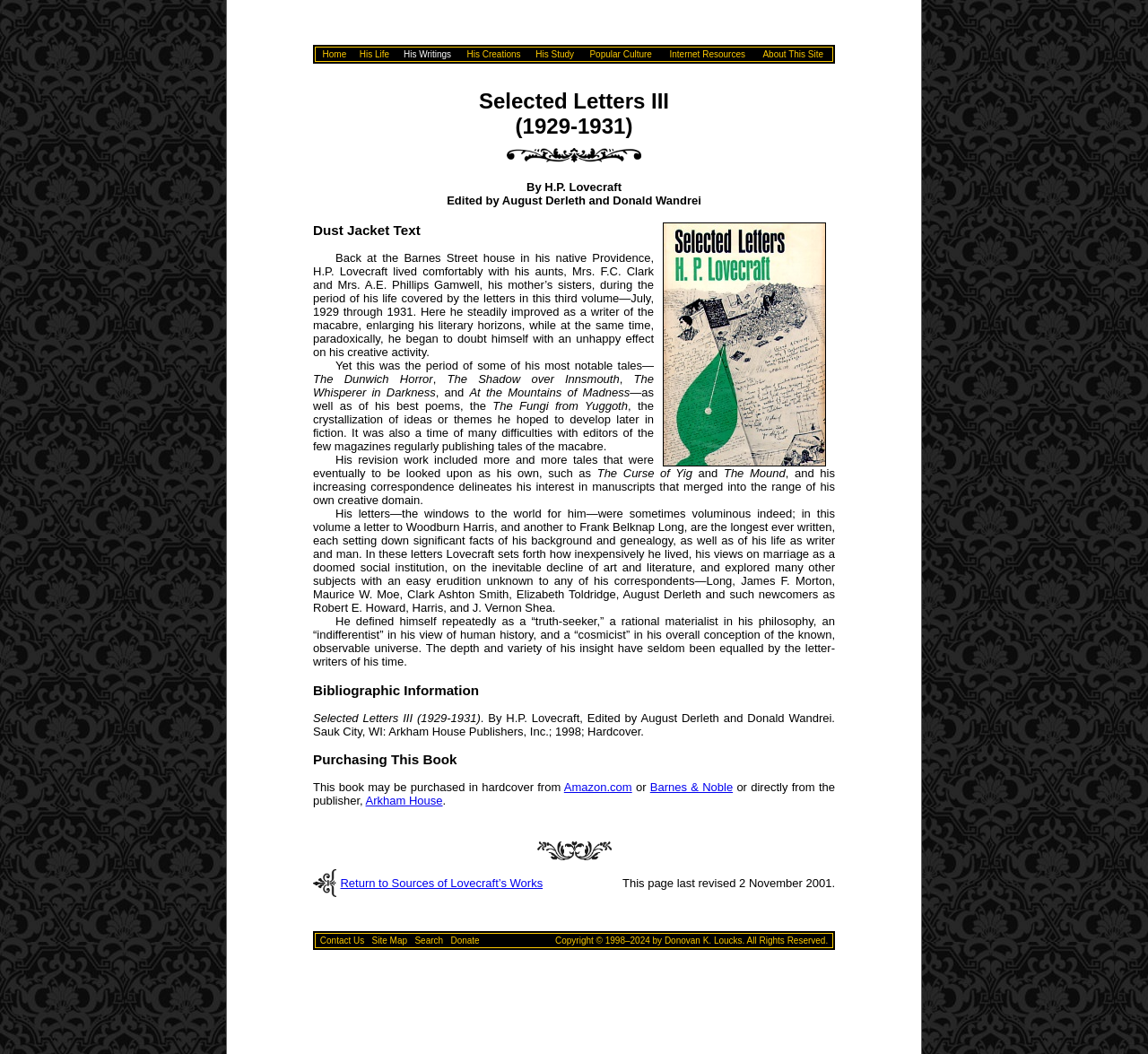Please provide a short answer using a single word or phrase for the question:
What is the publication date of the book?

1998